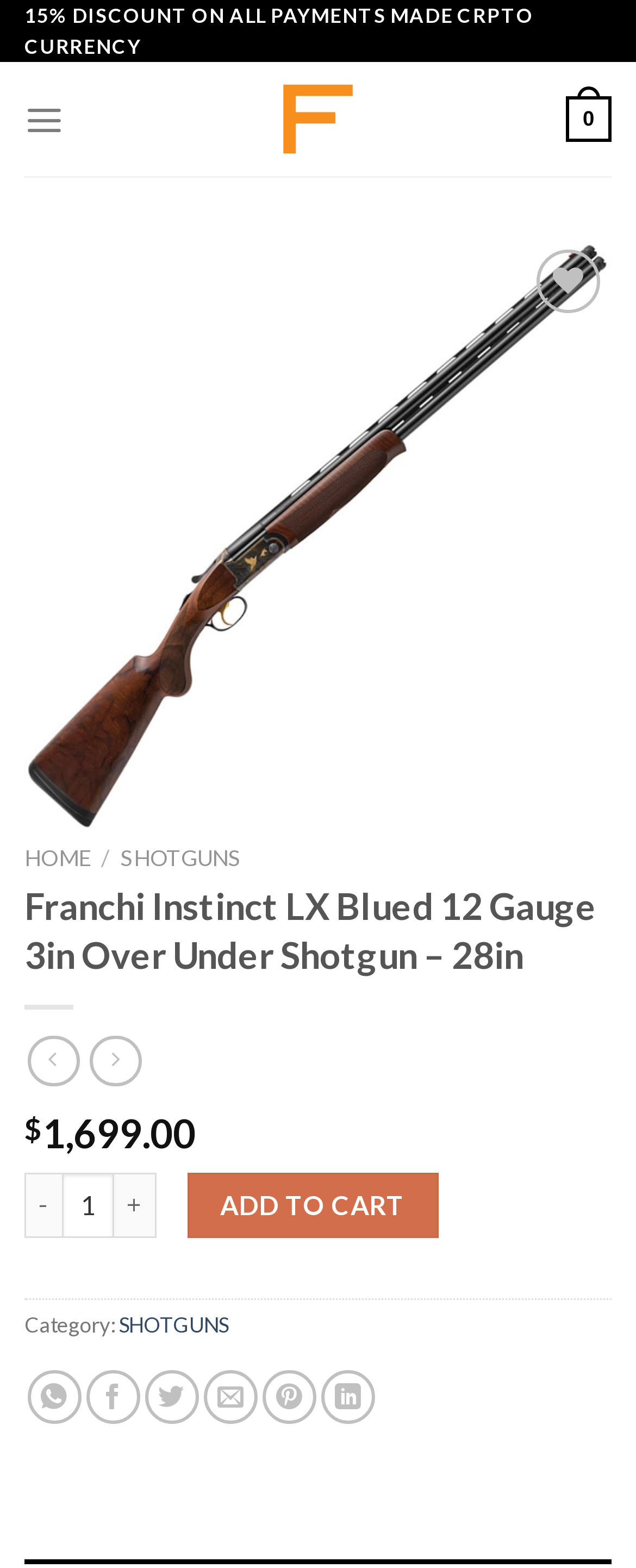What is the brand of the firearm being displayed?
Provide an in-depth answer to the question, covering all aspects.

The brand is mentioned in the link element at the top of the webpage, which says 'Franchi Firearms', and is also displayed in the image element next to it.